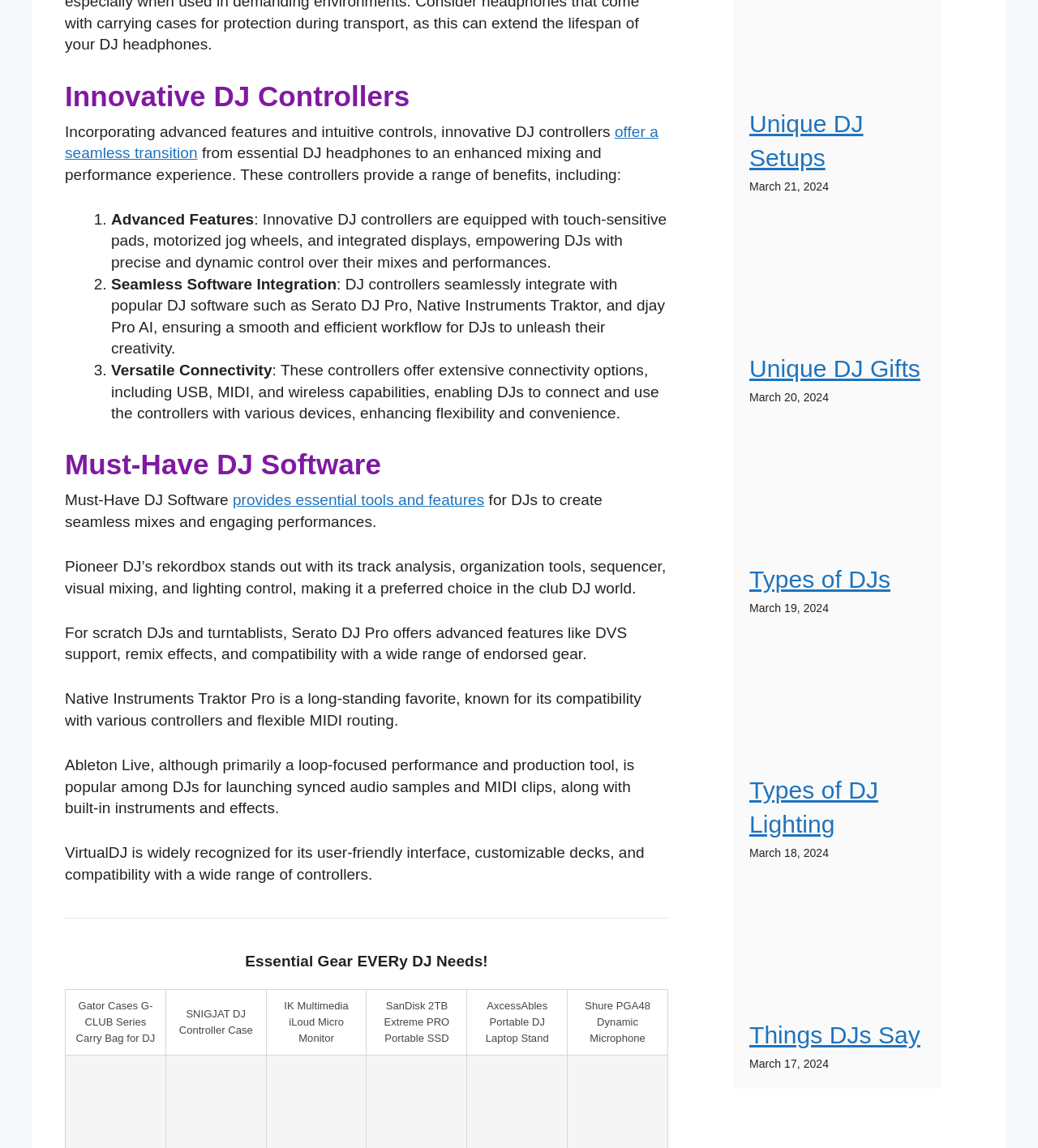Determine the bounding box coordinates of the clickable element necessary to fulfill the instruction: "View 'dj gifts for music'". Provide the coordinates as four float numbers within the 0 to 1 range, i.e., [left, top, right, bottom].

[0.722, 0.657, 0.891, 0.672]